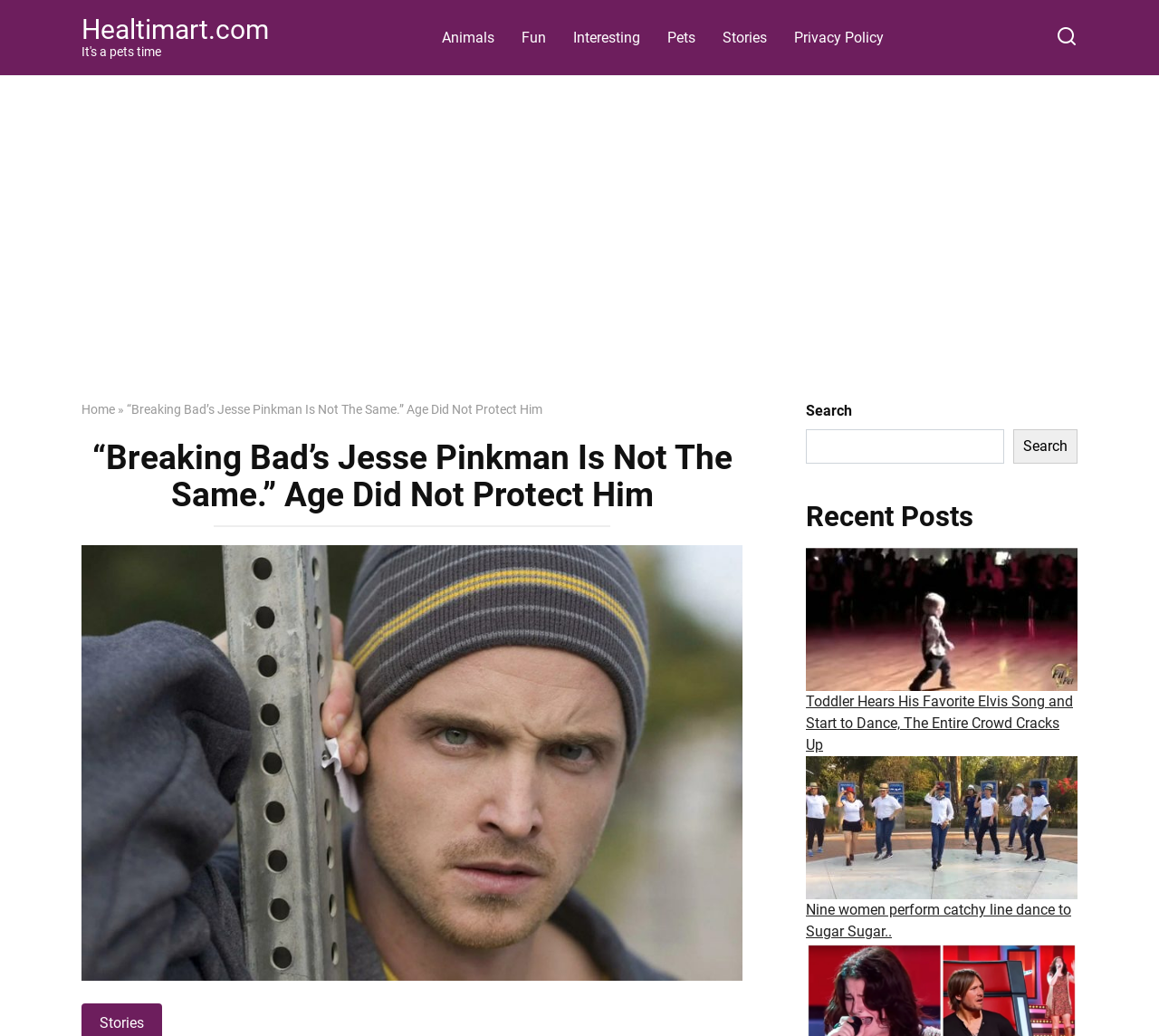Create a full and detailed caption for the entire webpage.

The webpage is about Aaron Paul, an actor who rose to fame due to his role in the hit TV show Breaking Bad. At the top of the page, there is a header with the website's name, "Healtimart.com", and a series of links to different categories, including "Animals", "Fun", "Interesting", "Pets", "Stories", and "Privacy Policy". 

Below the header, there is a large advertisement section that takes up most of the top half of the page. Within this section, there is a title that reads "“Breaking Bad’s Jesse Pinkman Is Not The Same.” Age Did Not Protect Him", which is likely the title of the article or main content of the page.

To the right of the advertisement section, there is a search bar with a search button. Below the search bar, there is a heading that reads "Recent Posts", followed by a list of links to different articles, including "Toddler Hears His Favorite Elvis Song and Start to Dance, The Entire Crowd Cracks Up" and "Nine women perform catchy line dance to Sugar Sugar..".